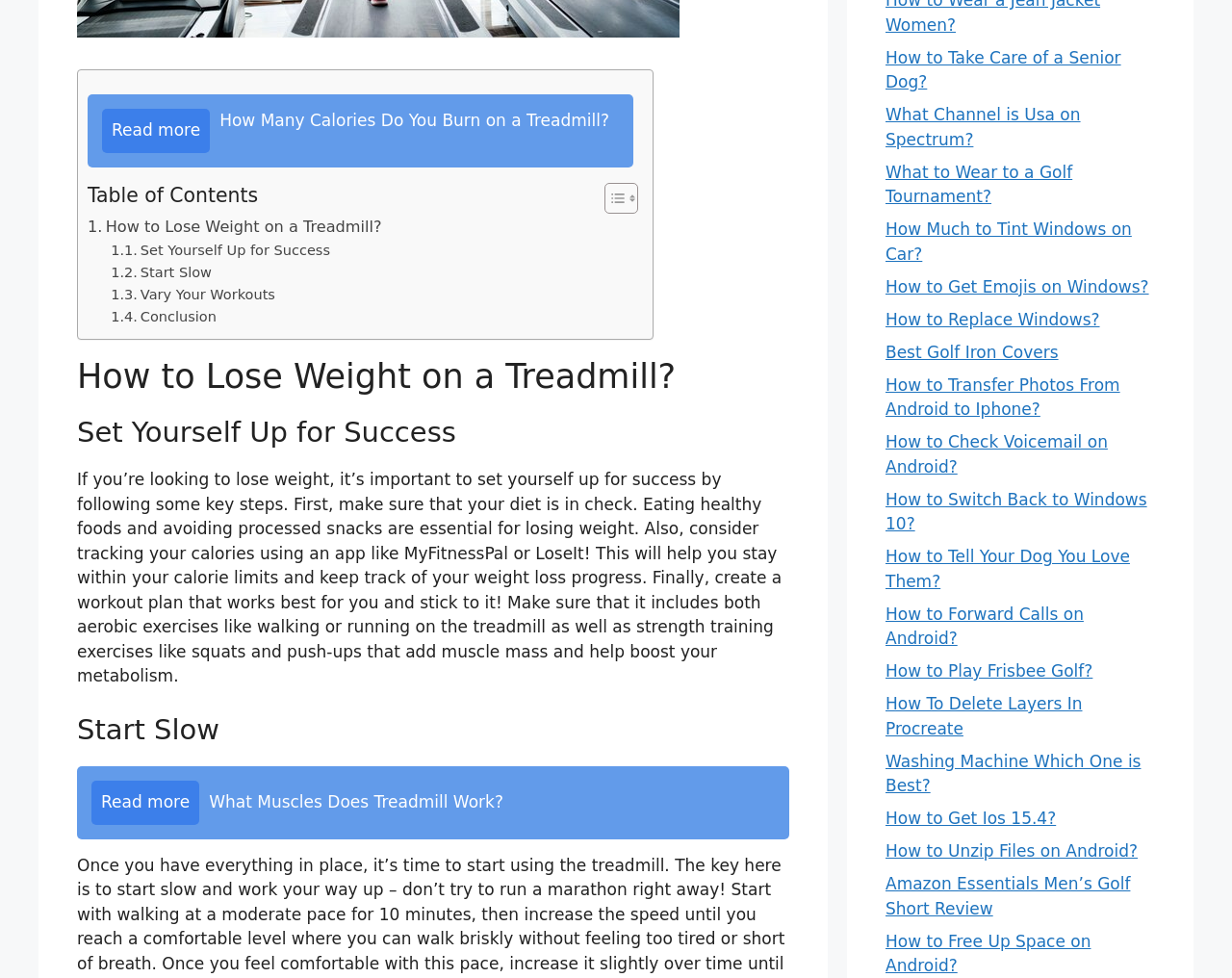Provide your answer in one word or a succinct phrase for the question: 
What is the title of the first section?

How to Lose Weight on a Treadmill?